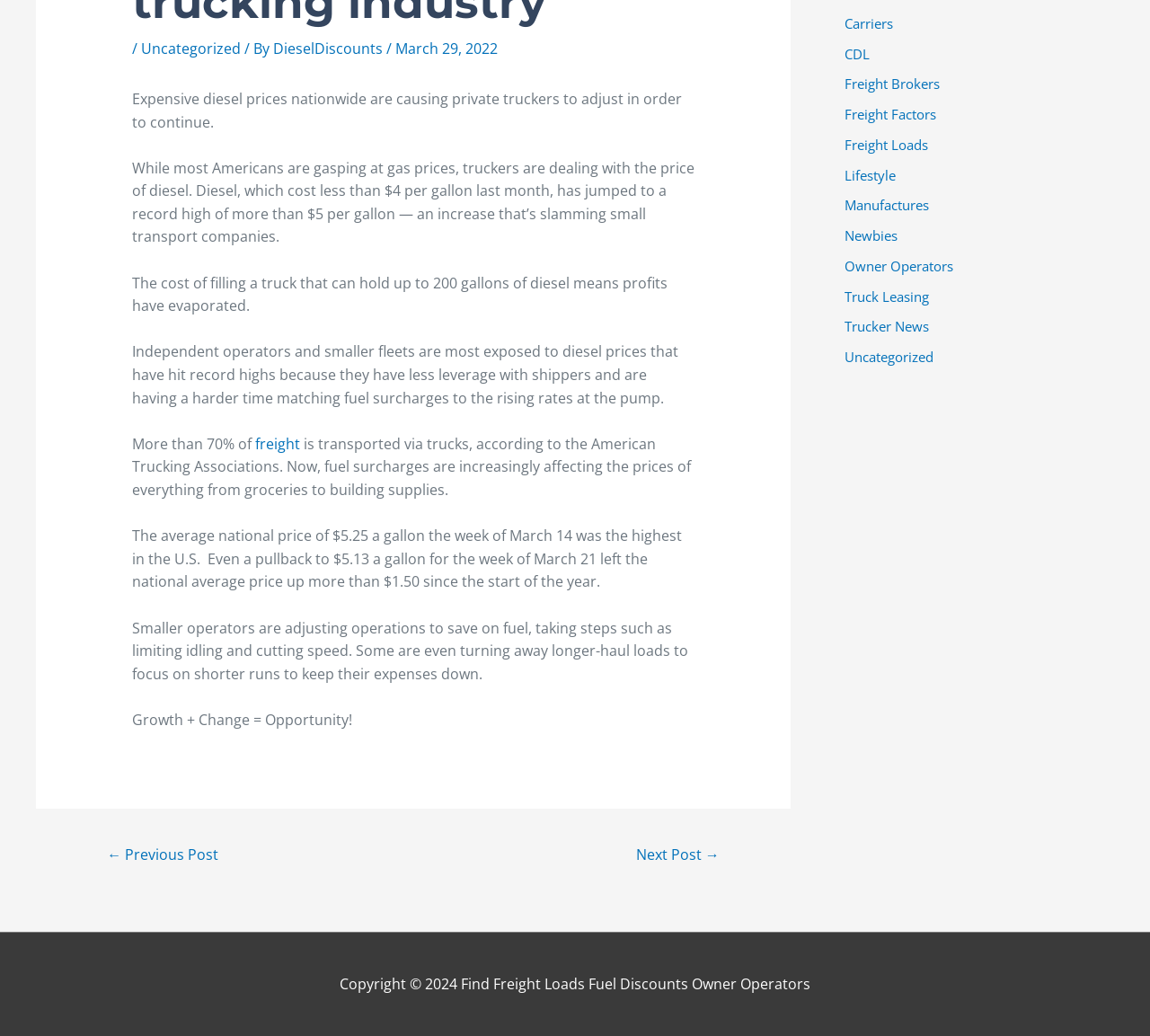Determine the bounding box coordinates for the UI element with the following description: "Next Post →". The coordinates should be four float numbers between 0 and 1, represented as [left, top, right, bottom].

[0.534, 0.81, 0.644, 0.842]